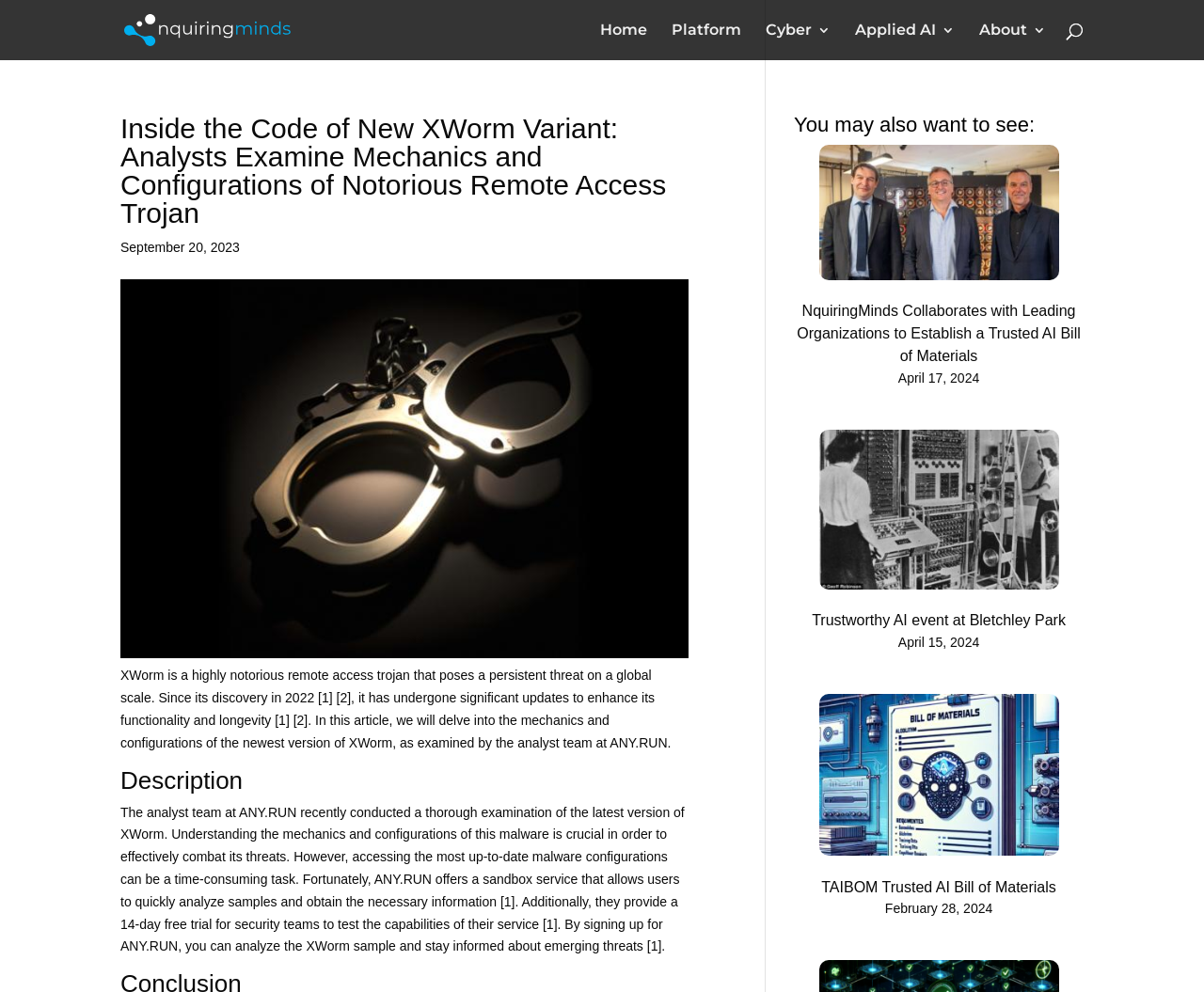Please identify the bounding box coordinates for the region that you need to click to follow this instruction: "Search for something".

[0.1, 0.0, 0.9, 0.001]